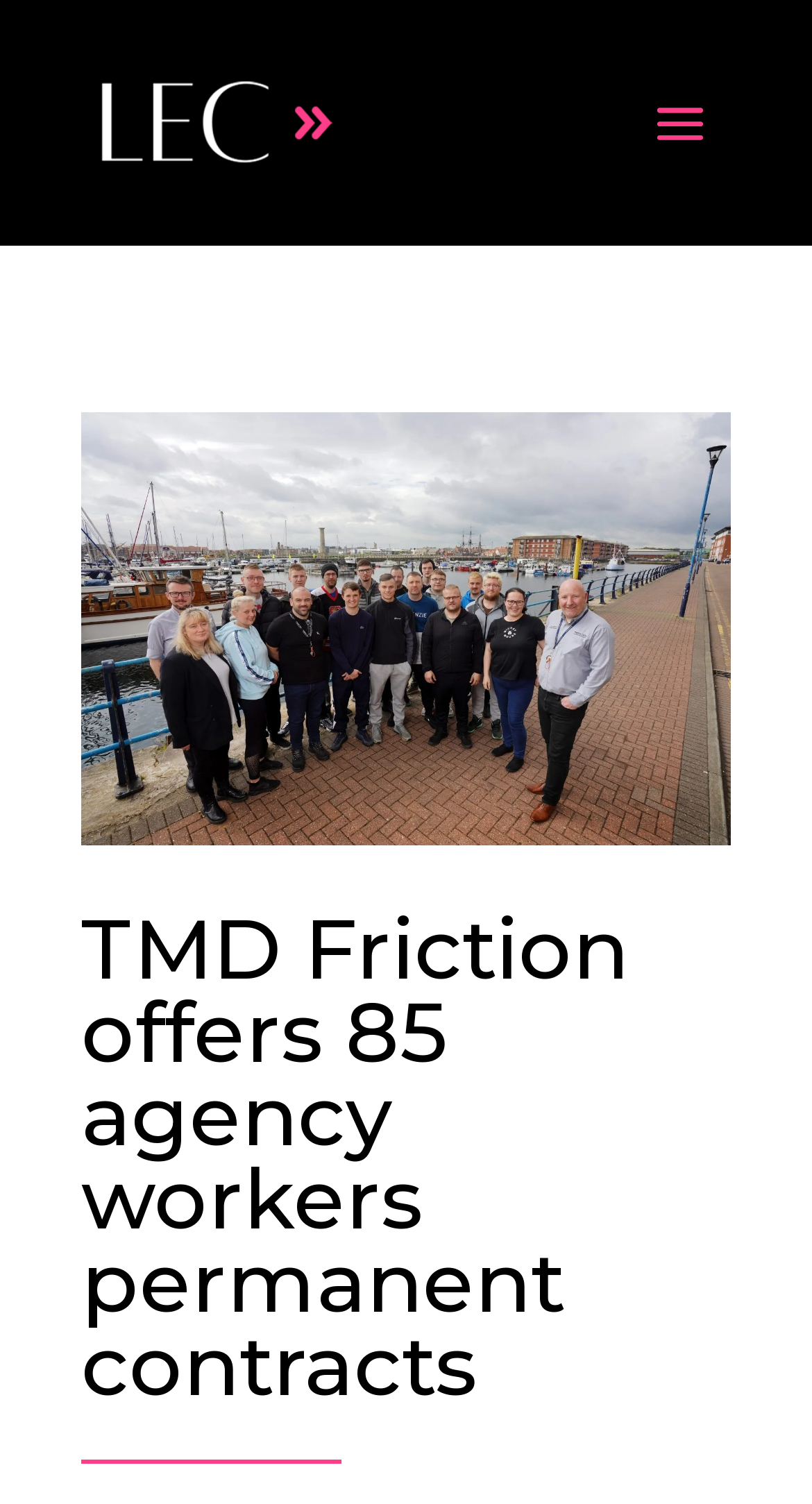Identify the first-level heading on the webpage and generate its text content.

TMD Friction offers 85 agency workers permanent contracts